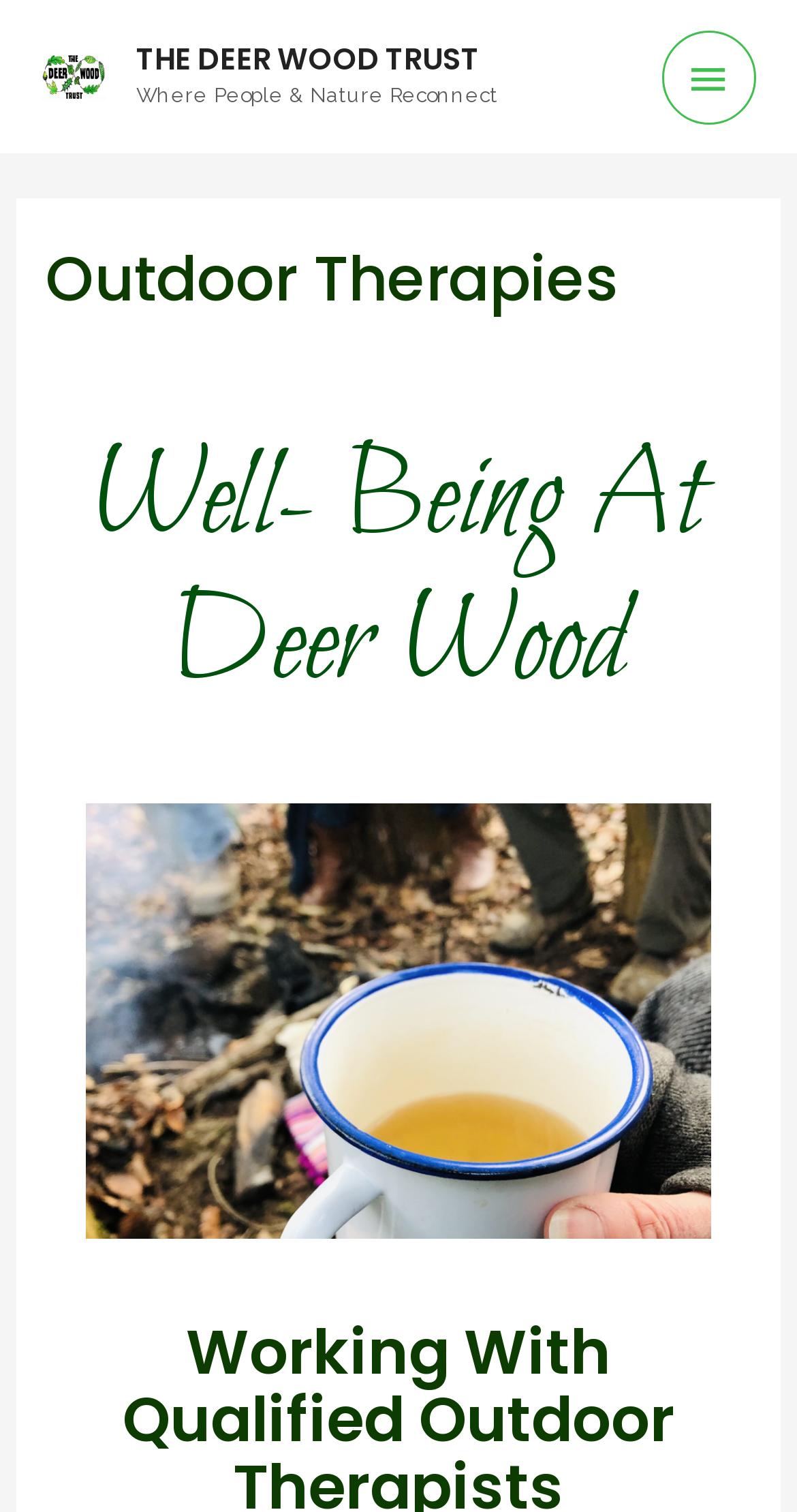Use a single word or phrase to answer the following:
What is the topic of the section below the main heading?

Well-Being At Deer Wood